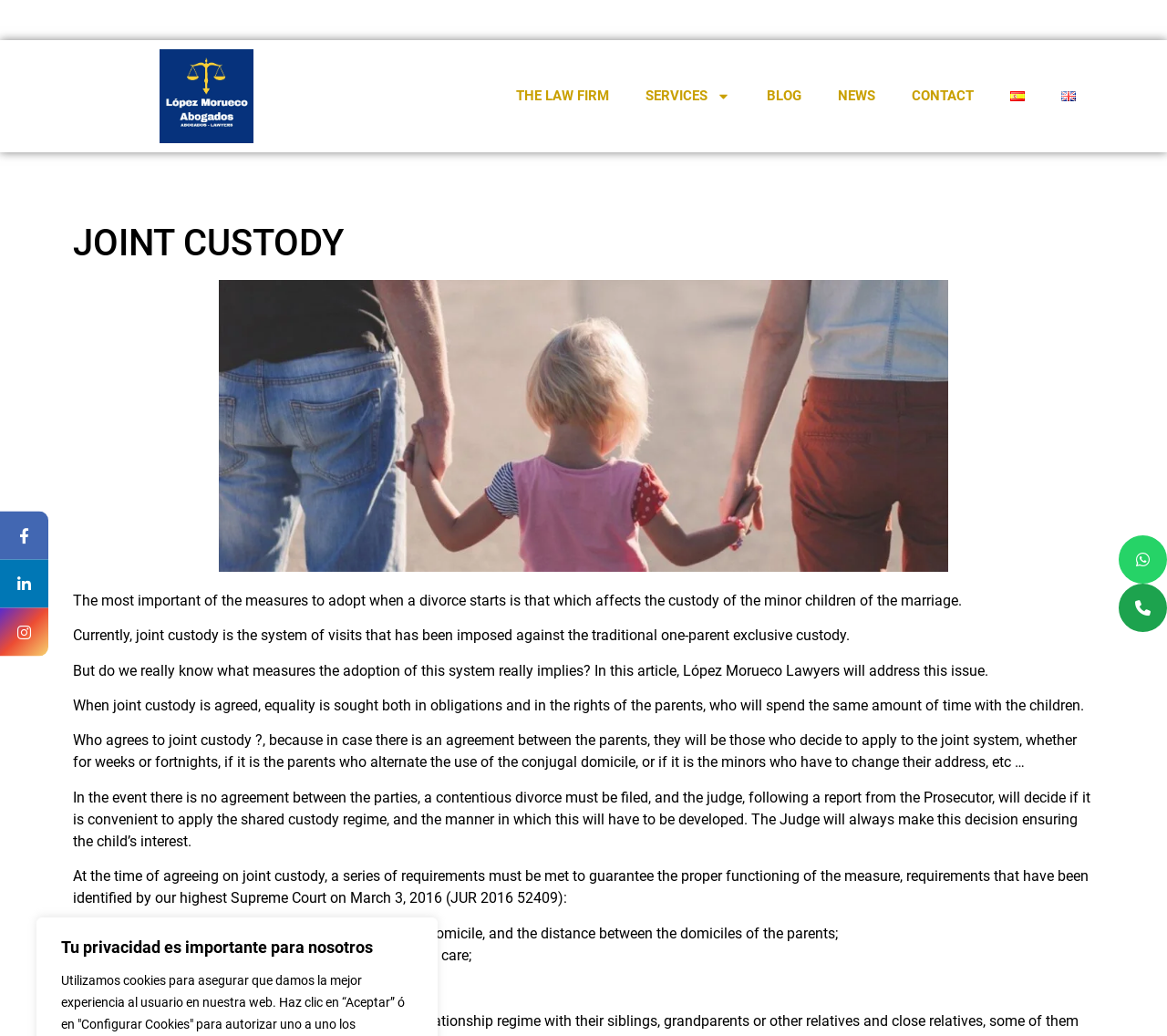Please specify the bounding box coordinates of the area that should be clicked to accomplish the following instruction: "Go to the SERVICES page". The coordinates should consist of four float numbers between 0 and 1, i.e., [left, top, right, bottom].

[0.537, 0.072, 0.641, 0.113]